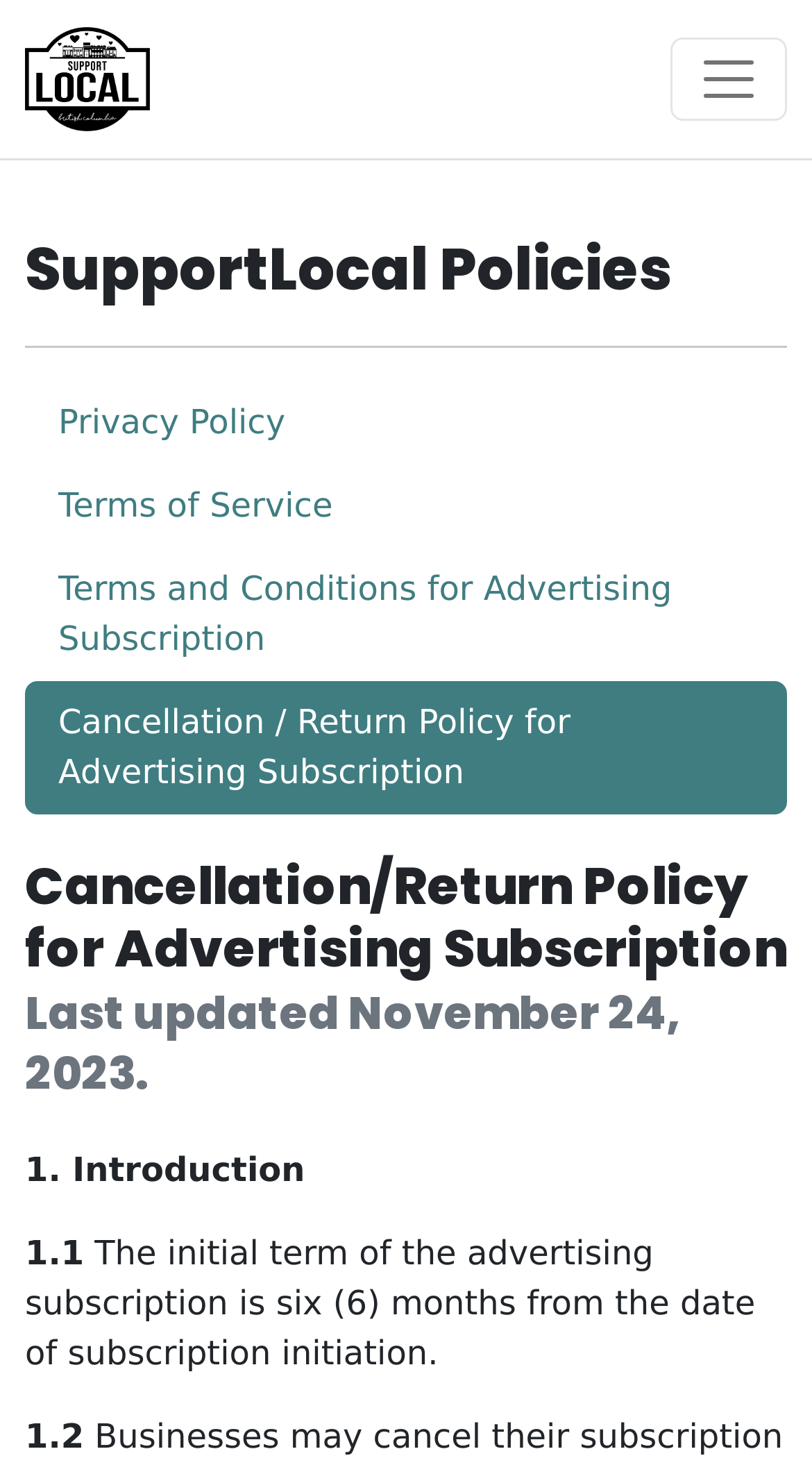Predict the bounding box for the UI component with the following description: "Terms of Service".

[0.031, 0.318, 0.969, 0.375]